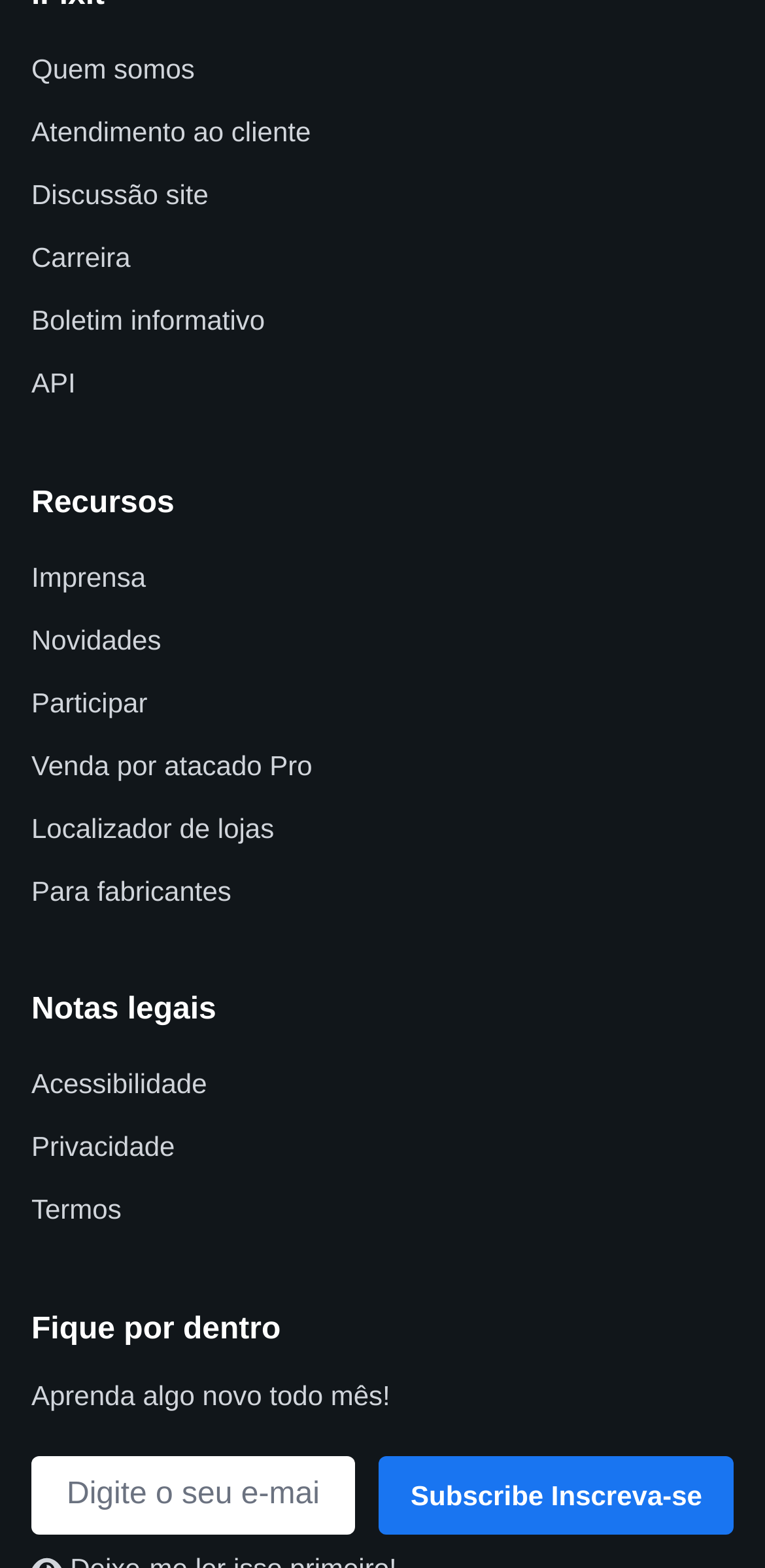What is the first link on the webpage?
Please provide a comprehensive answer based on the information in the image.

The first link on the webpage is 'Quem somos' which is located at the top left corner of the webpage with a bounding box coordinate of [0.041, 0.034, 0.254, 0.054].